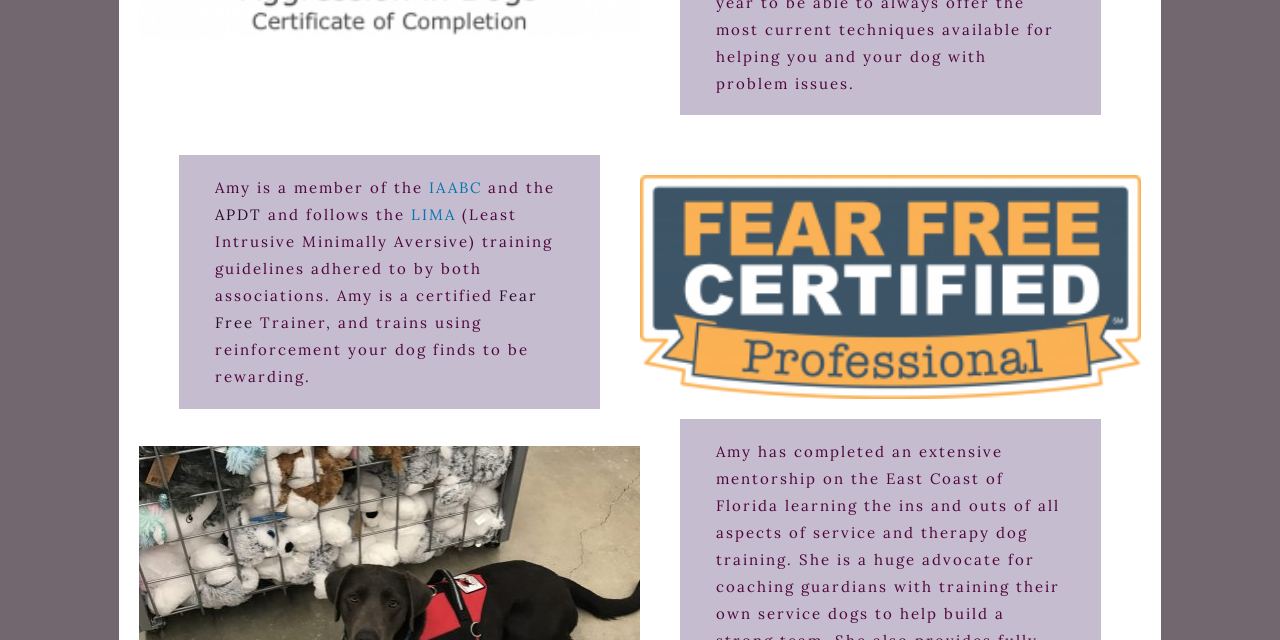What is the relationship between IAABC and APDT?
Give a comprehensive and detailed explanation for the question.

The text '(Least Intrusive Minimally Aversive) training guidelines adhered to by both associations' suggests that IAABC and APDT are both associations that adhere to the LIMA training guidelines, implying a relationship between them.